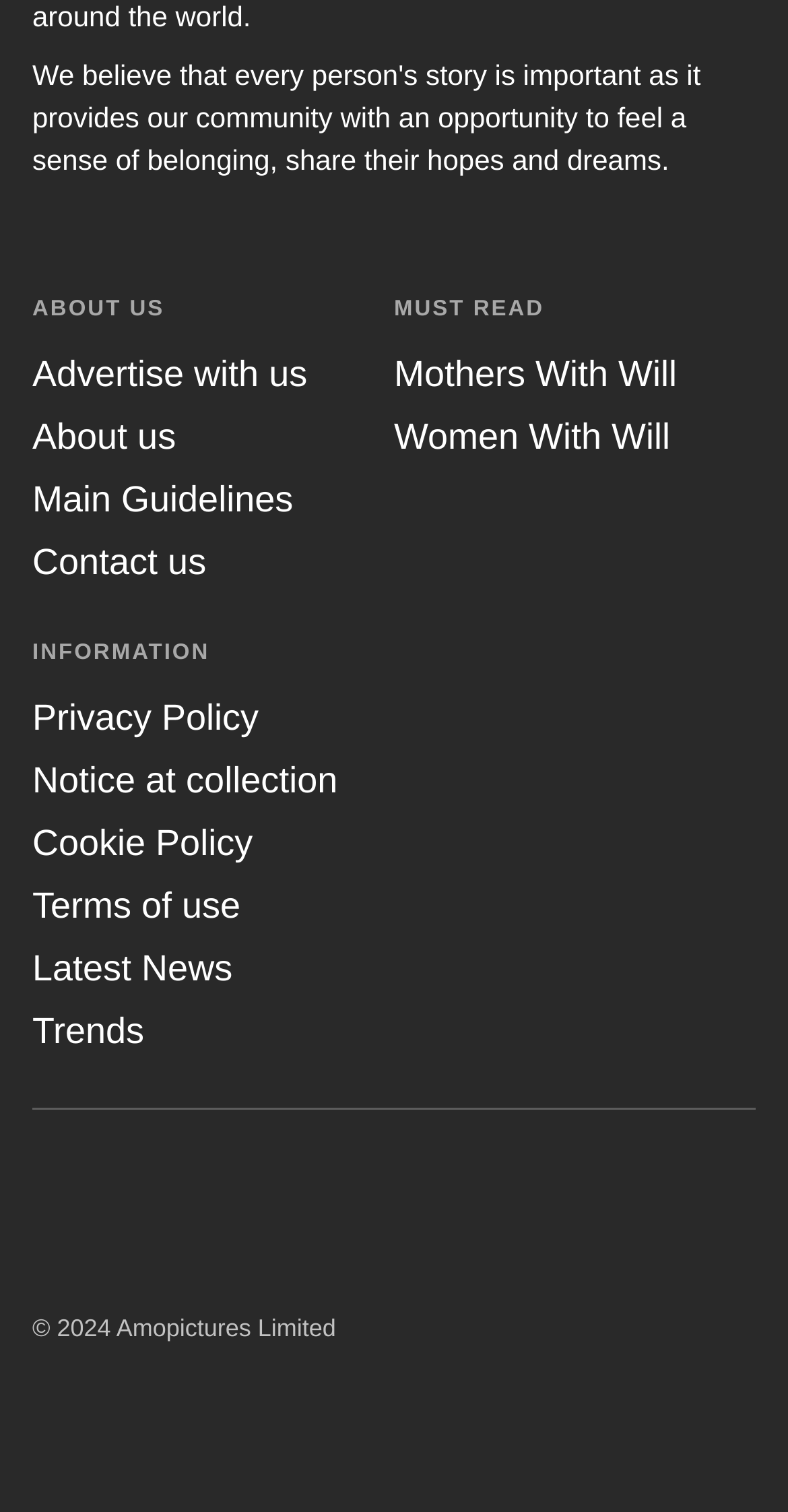Identify the bounding box of the UI component described as: "Women With Will".

[0.5, 0.275, 0.85, 0.302]